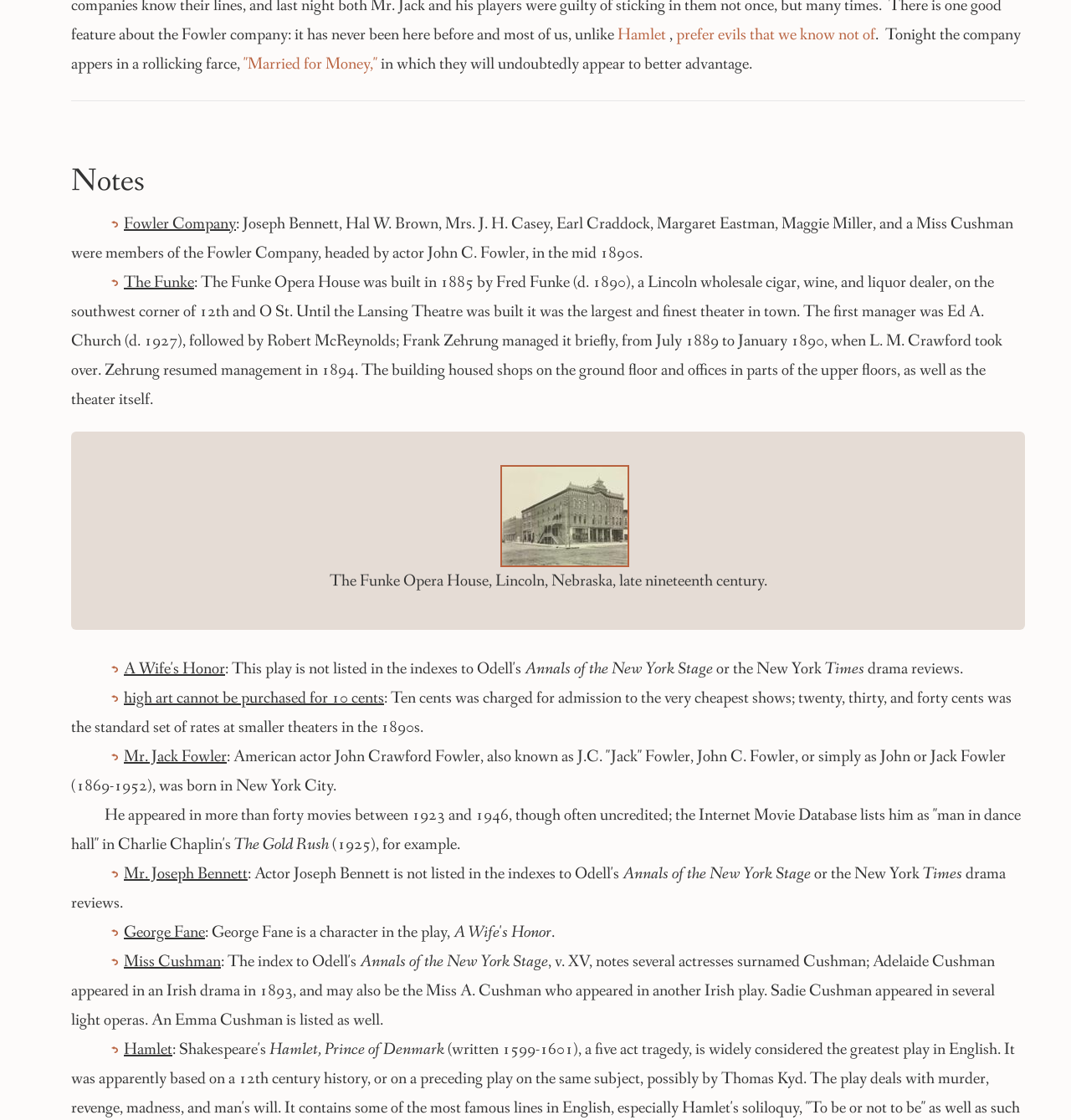Find the coordinates for the bounding box of the element with this description: ""Married for Money,"".

[0.227, 0.048, 0.355, 0.068]